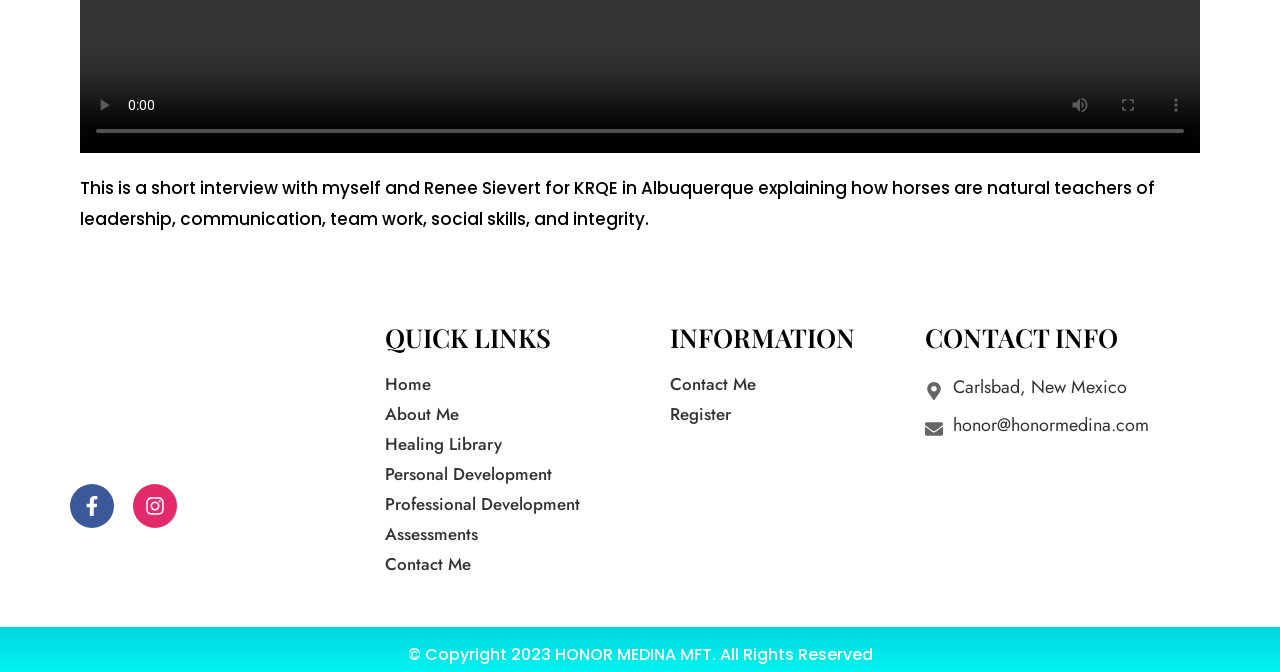Kindly determine the bounding box coordinates of the area that needs to be clicked to fulfill this instruction: "show more media controls".

[0.9, 0.121, 0.938, 0.192]